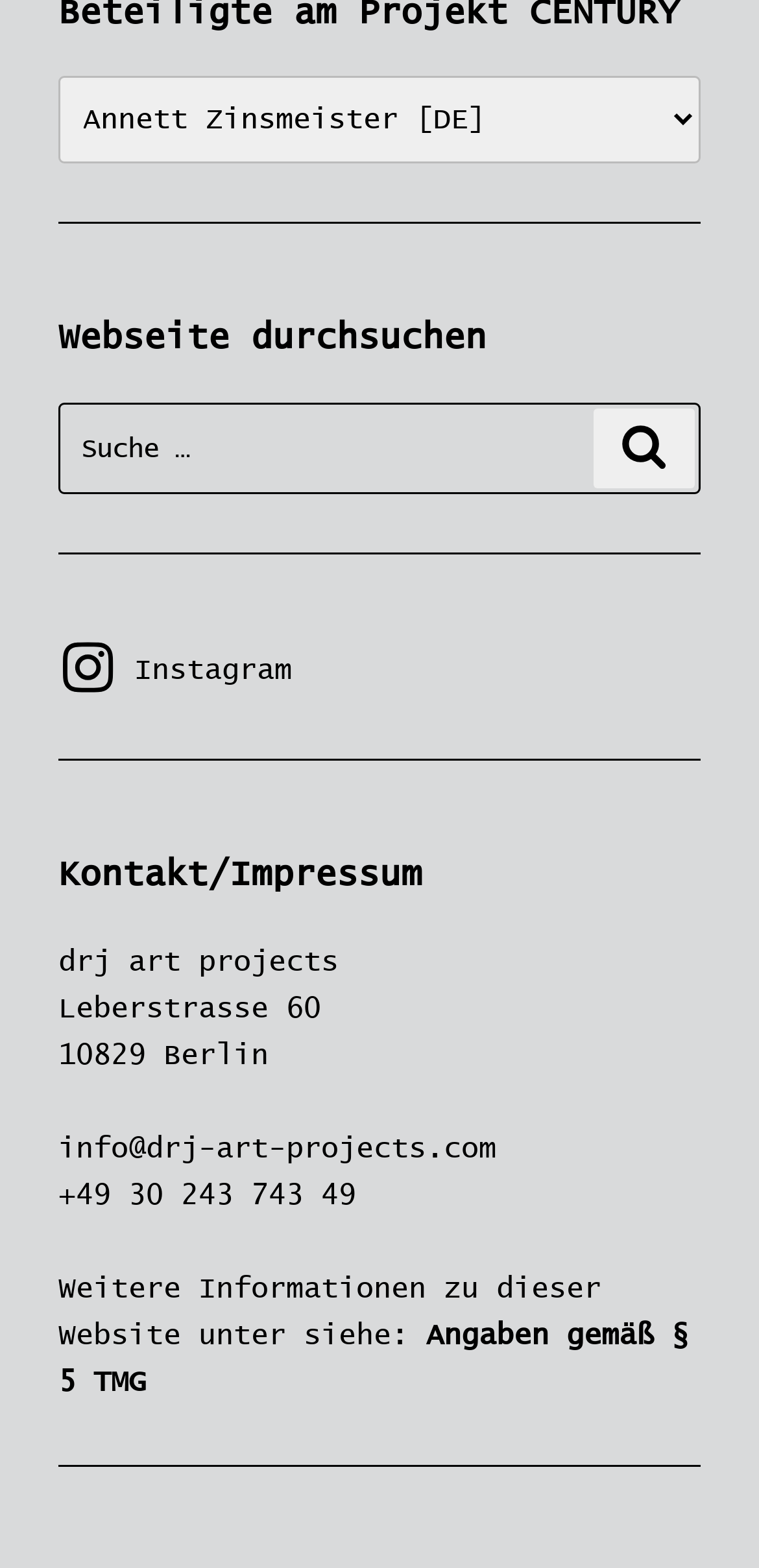Kindly respond to the following question with a single word or a brief phrase: 
What social media platform is linked?

Instagram